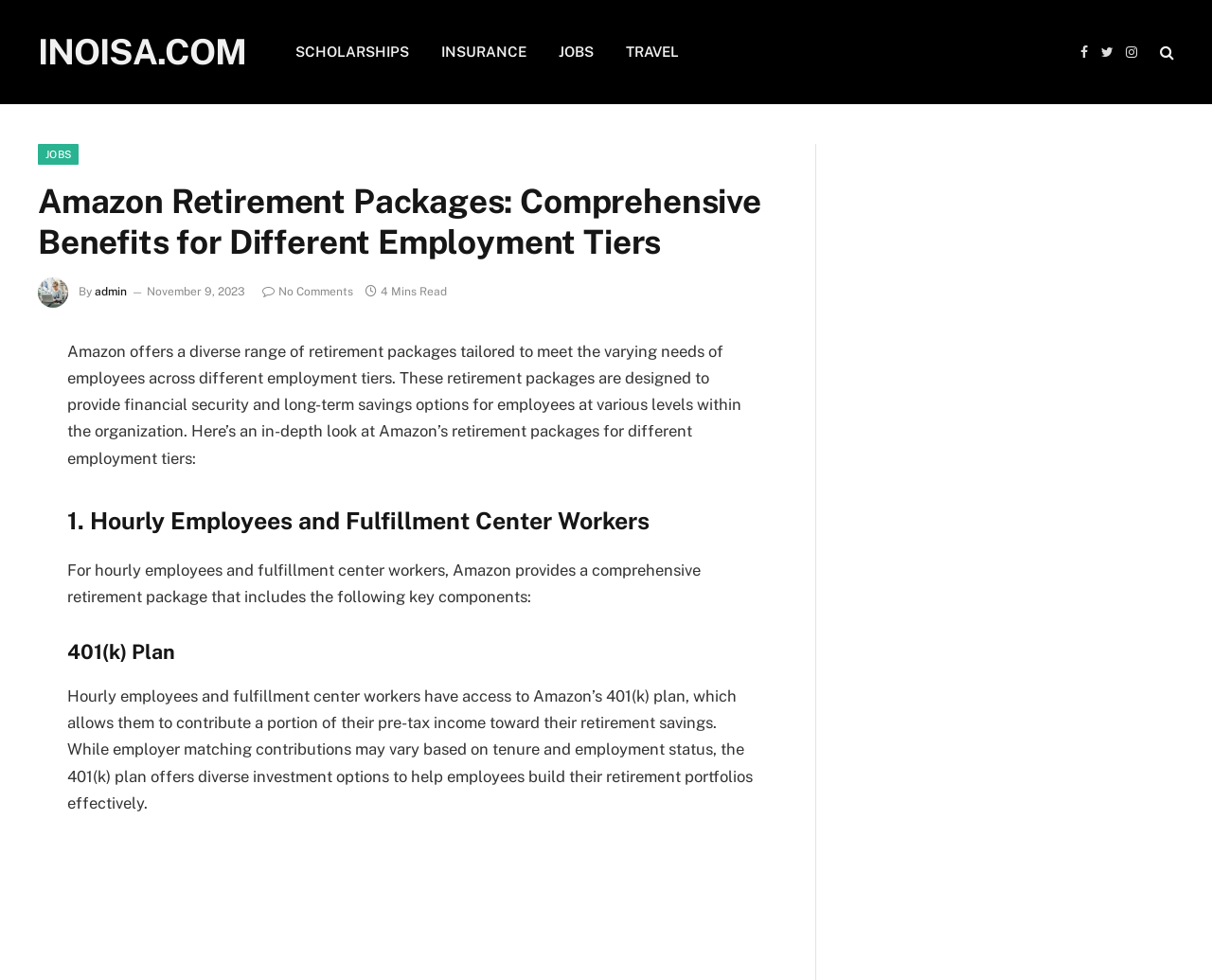Please identify the bounding box coordinates of the element I need to click to follow this instruction: "Search for something".

None